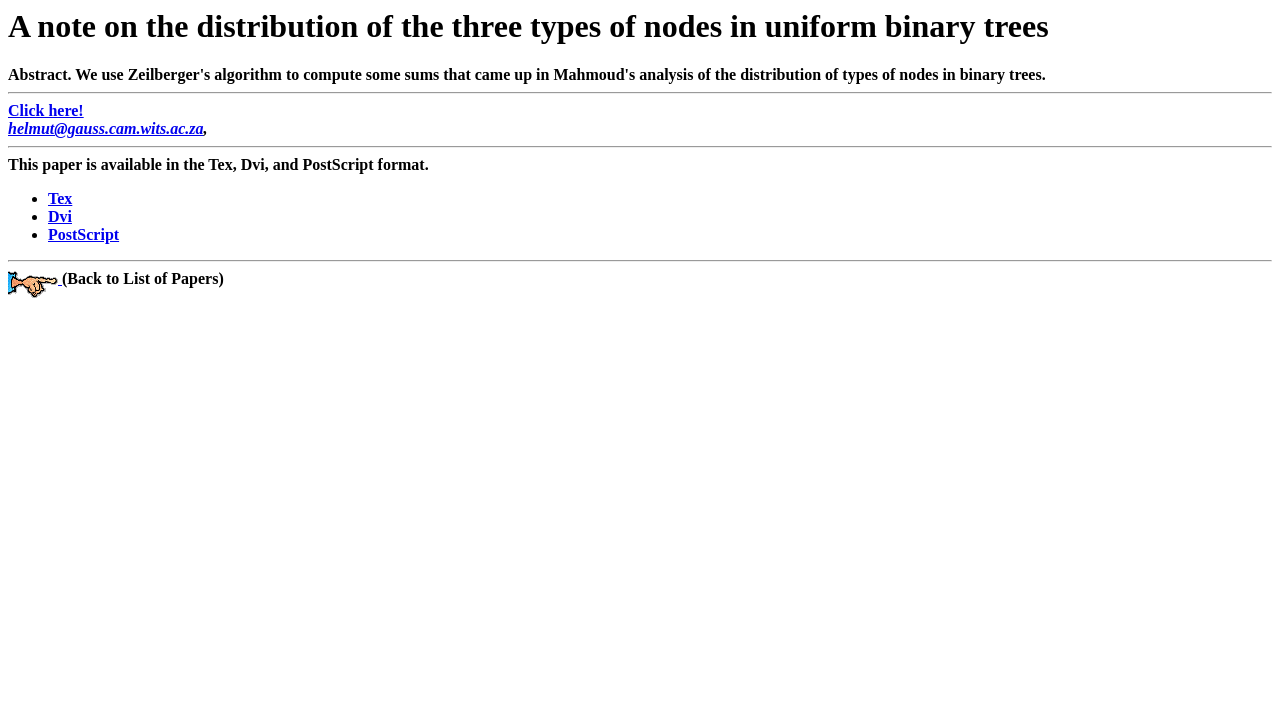What is the purpose of the link at the bottom?
Examine the image and give a concise answer in one word or a short phrase.

Back to List of Papers